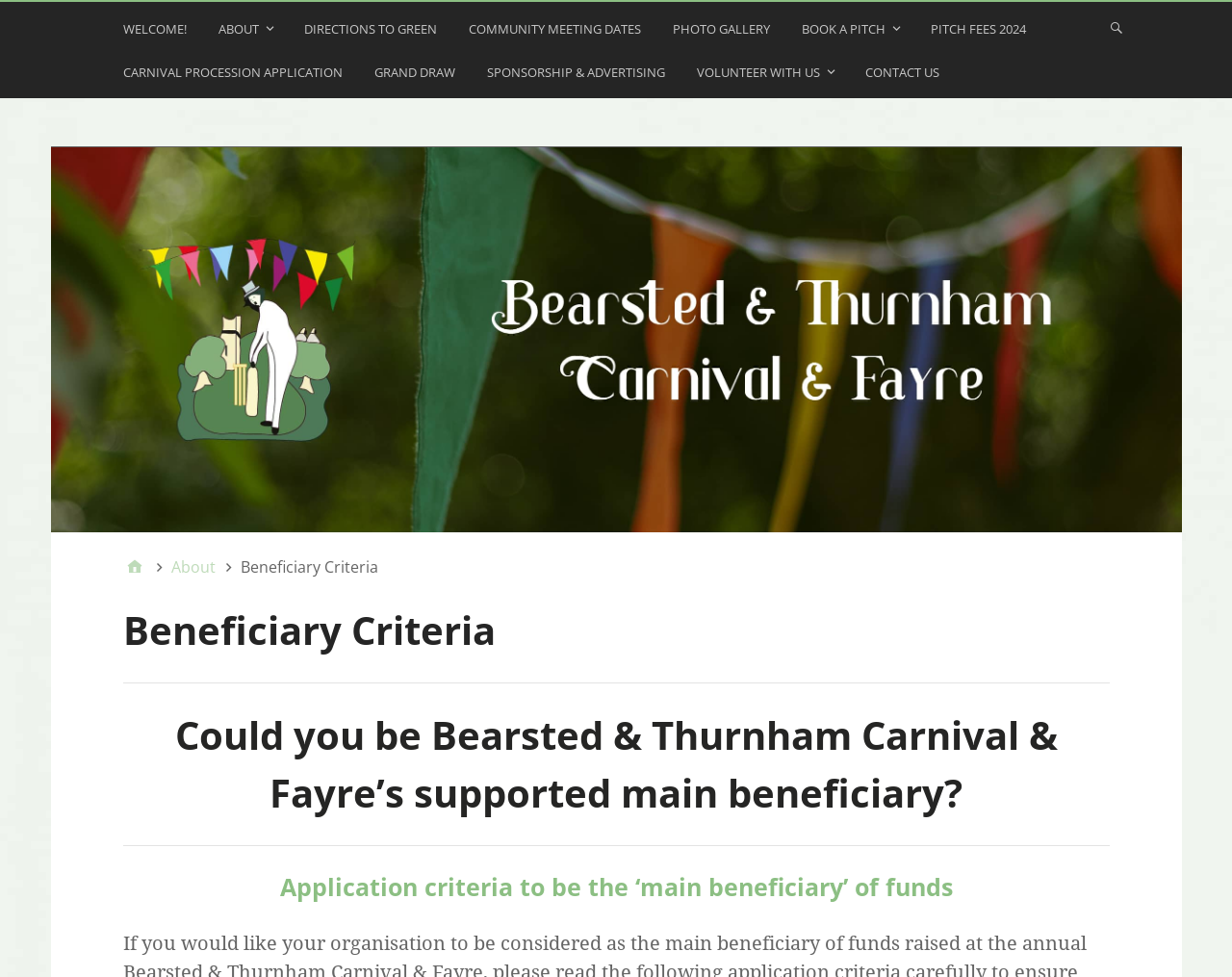Refer to the image and provide a thorough answer to this question:
What is the symbol next to 'BOOK A PITCH'?

The link 'BOOK A PITCH' has an icon represented by the Unicode character uf431, which is likely an arrow or a pointer symbol.